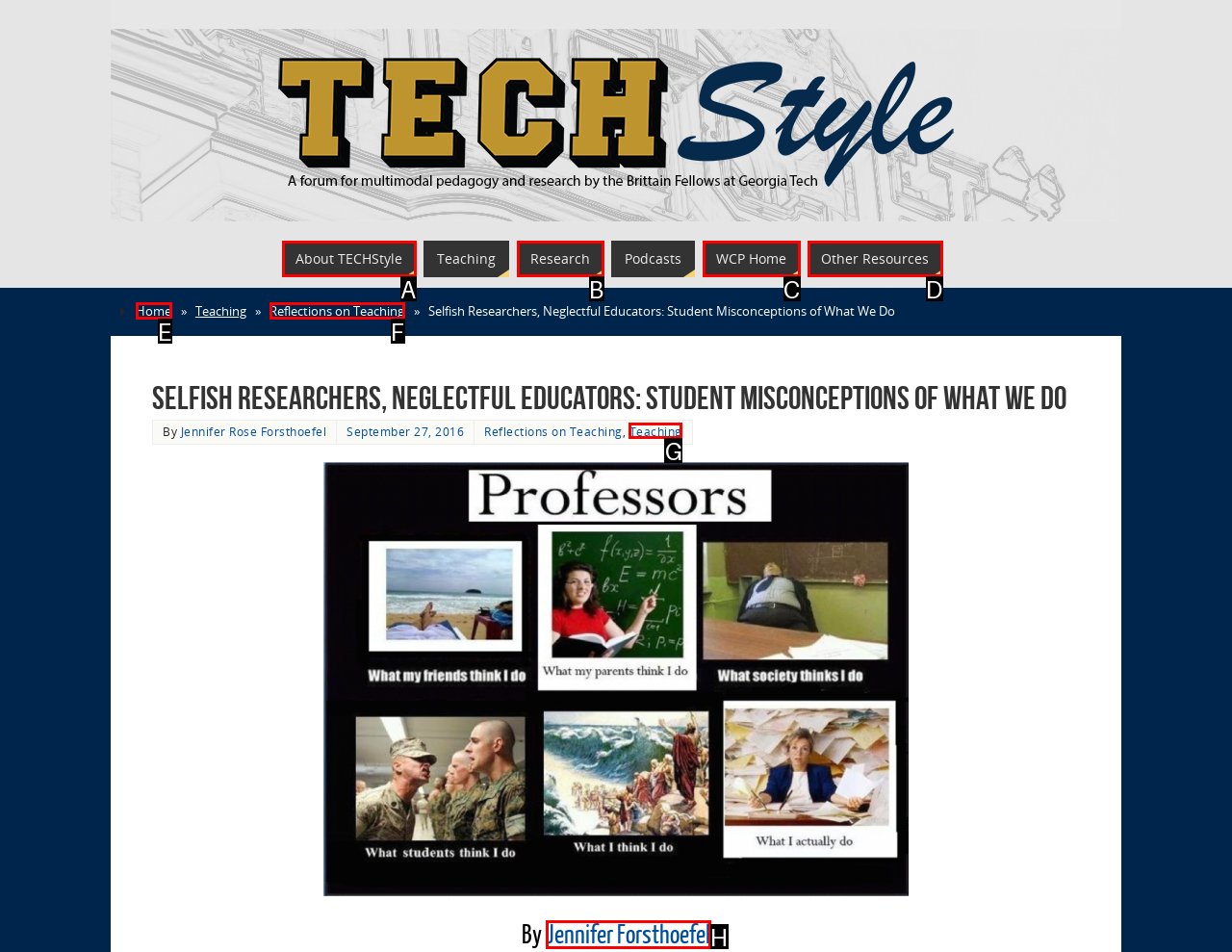Select the HTML element that corresponds to the description: Research. Reply with the letter of the correct option.

B